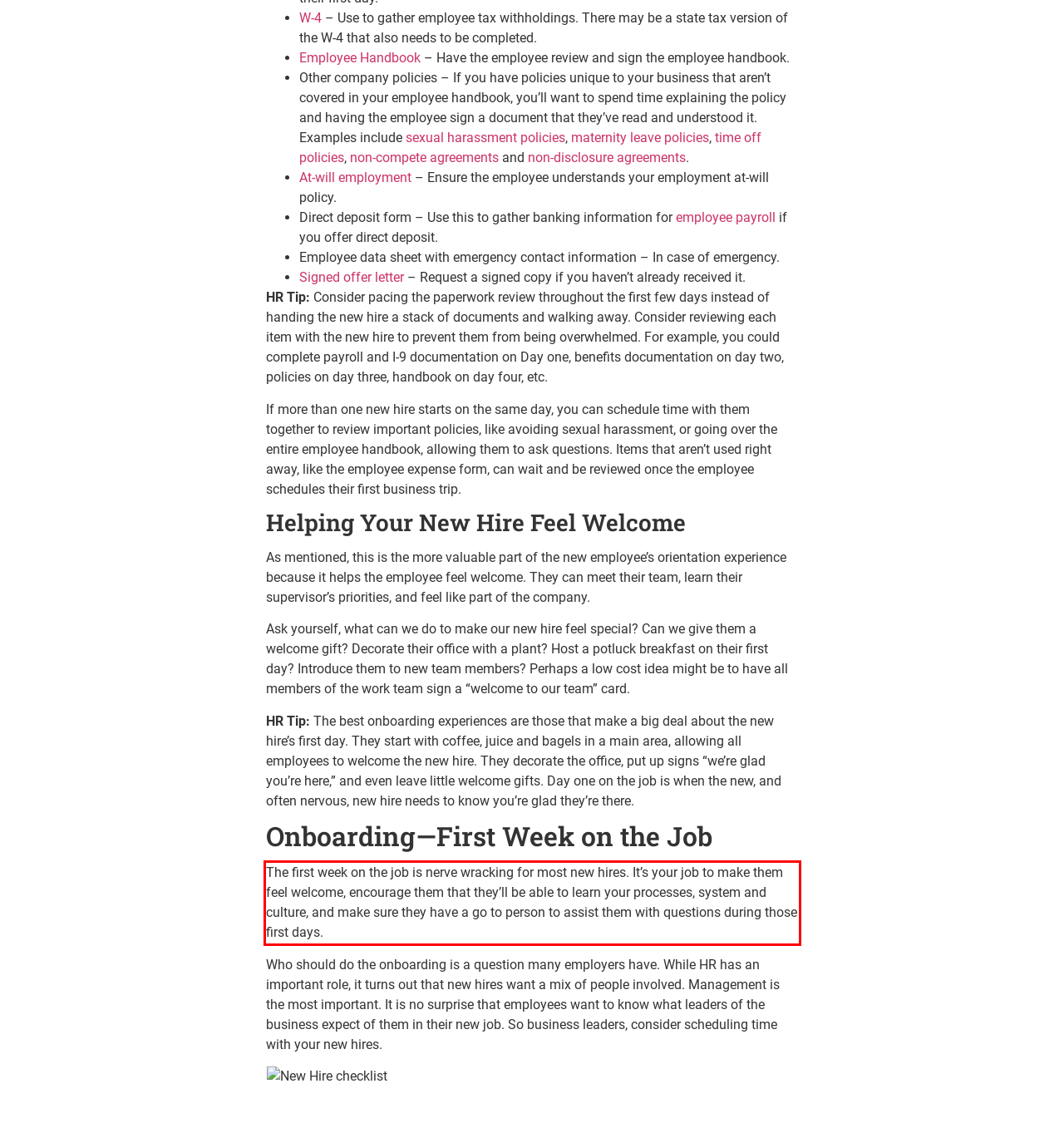Please identify the text within the red rectangular bounding box in the provided webpage screenshot.

The first week on the job is nerve wracking for most new hires. It’s your job to make them feel welcome, encourage them that they’ll be able to learn your processes, system and culture, and make sure they have a go to person to assist them with questions during those first days.